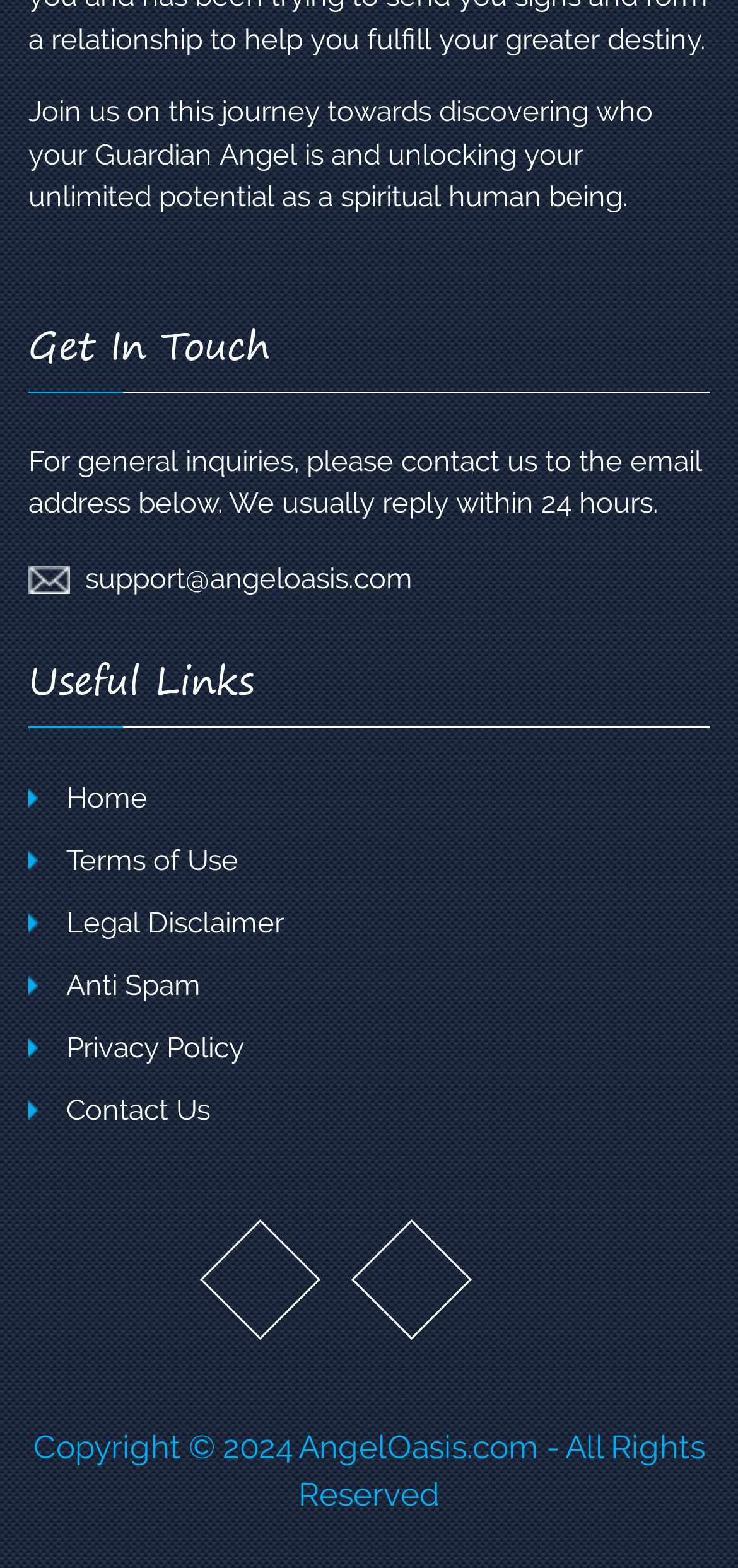Provide a thorough and detailed response to the question by examining the image: 
How many social media links are available?

The webpage contains two social media links, which are located at the bottom of the webpage. The first link is an image of a Facebook icon, and the second link is an image of an Instagram icon. Both links are located side by side, and they are easily identifiable by their respective icons.